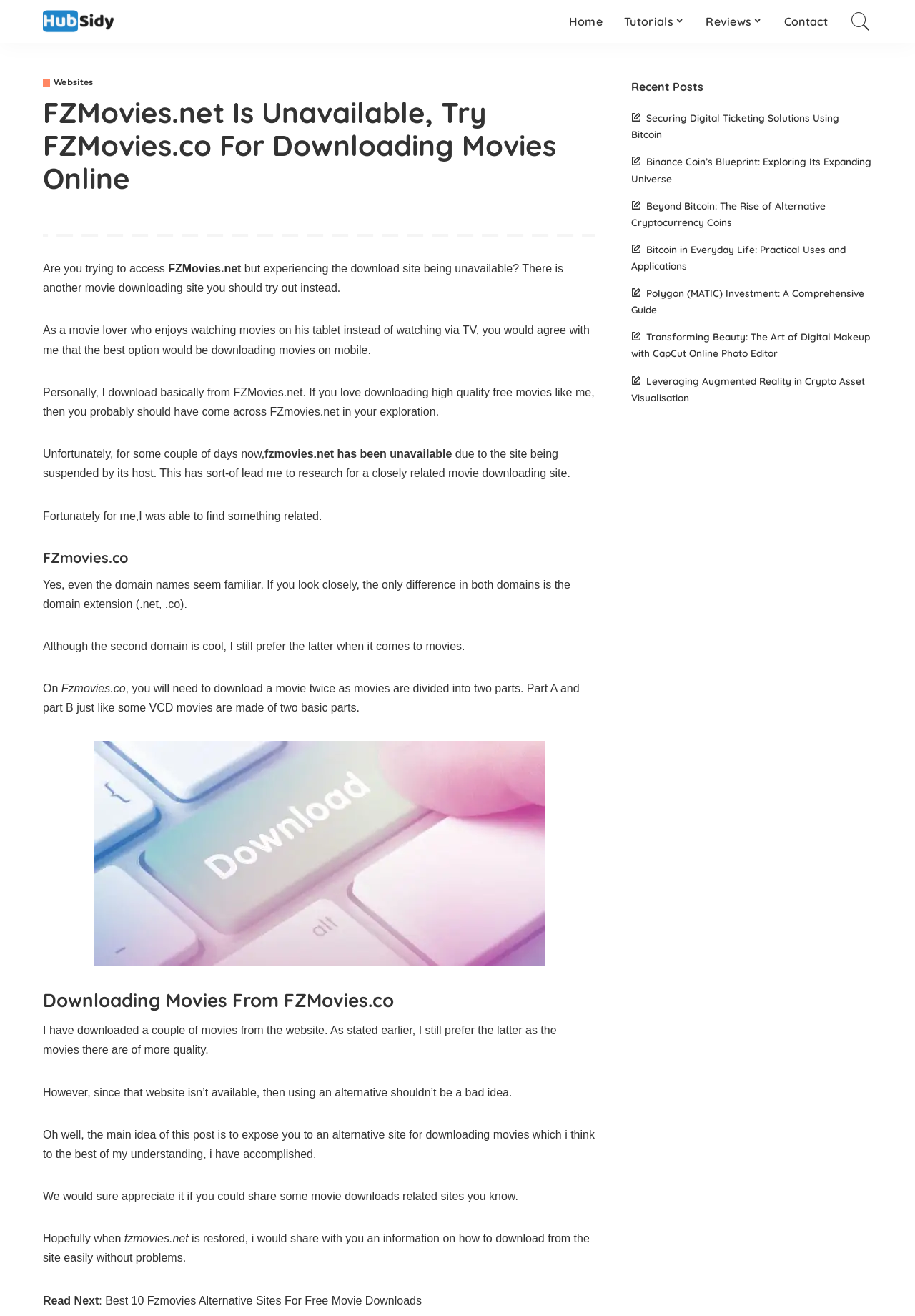How are movies divided on FZMovies.co?
Give a detailed and exhaustive answer to the question.

According to the webpage, on FZMovies.co, movies are divided into two parts, Part A and Part B, similar to some VCD movies.